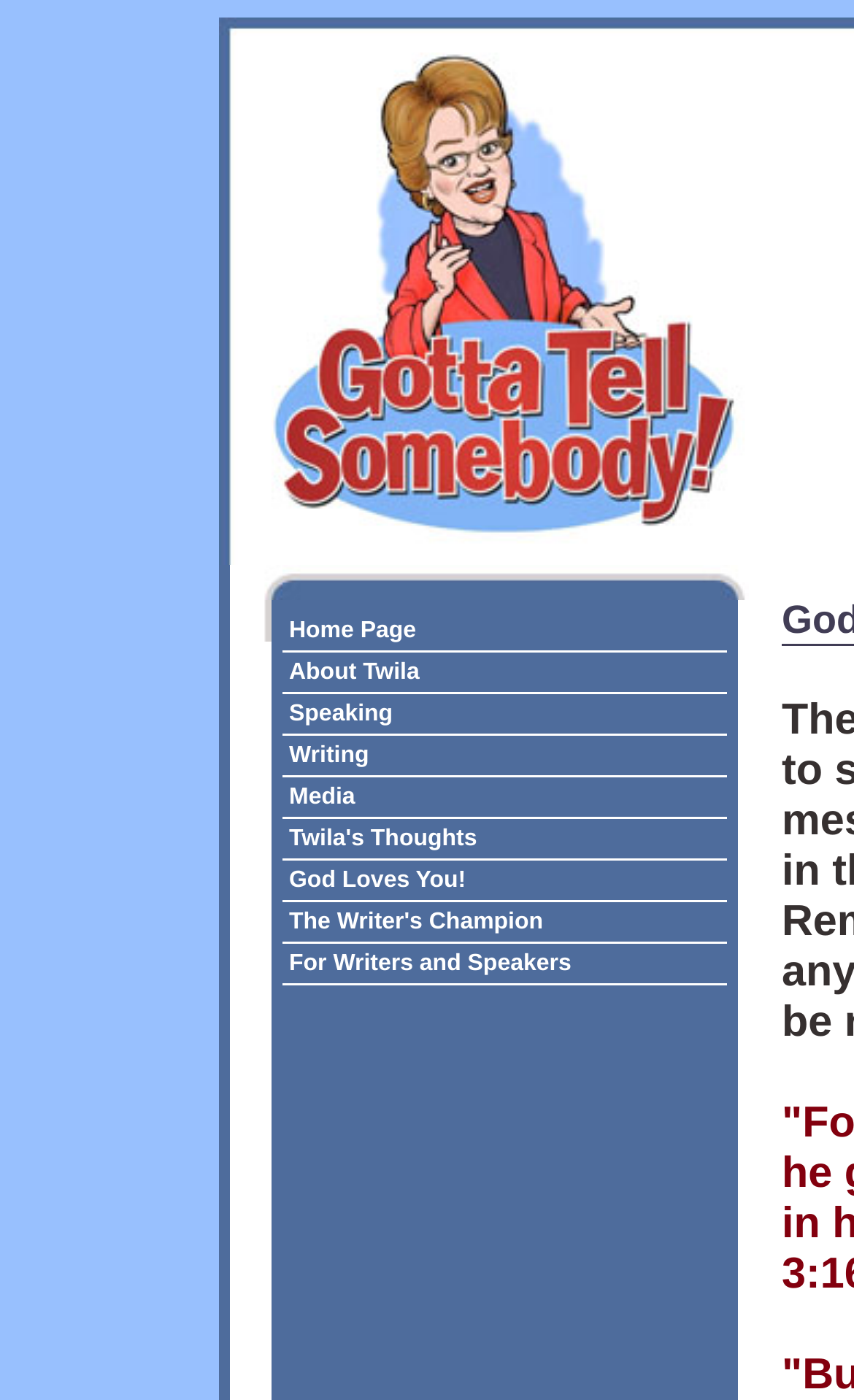How many navigation menu items are there?
Using the screenshot, give a one-word or short phrase answer.

8